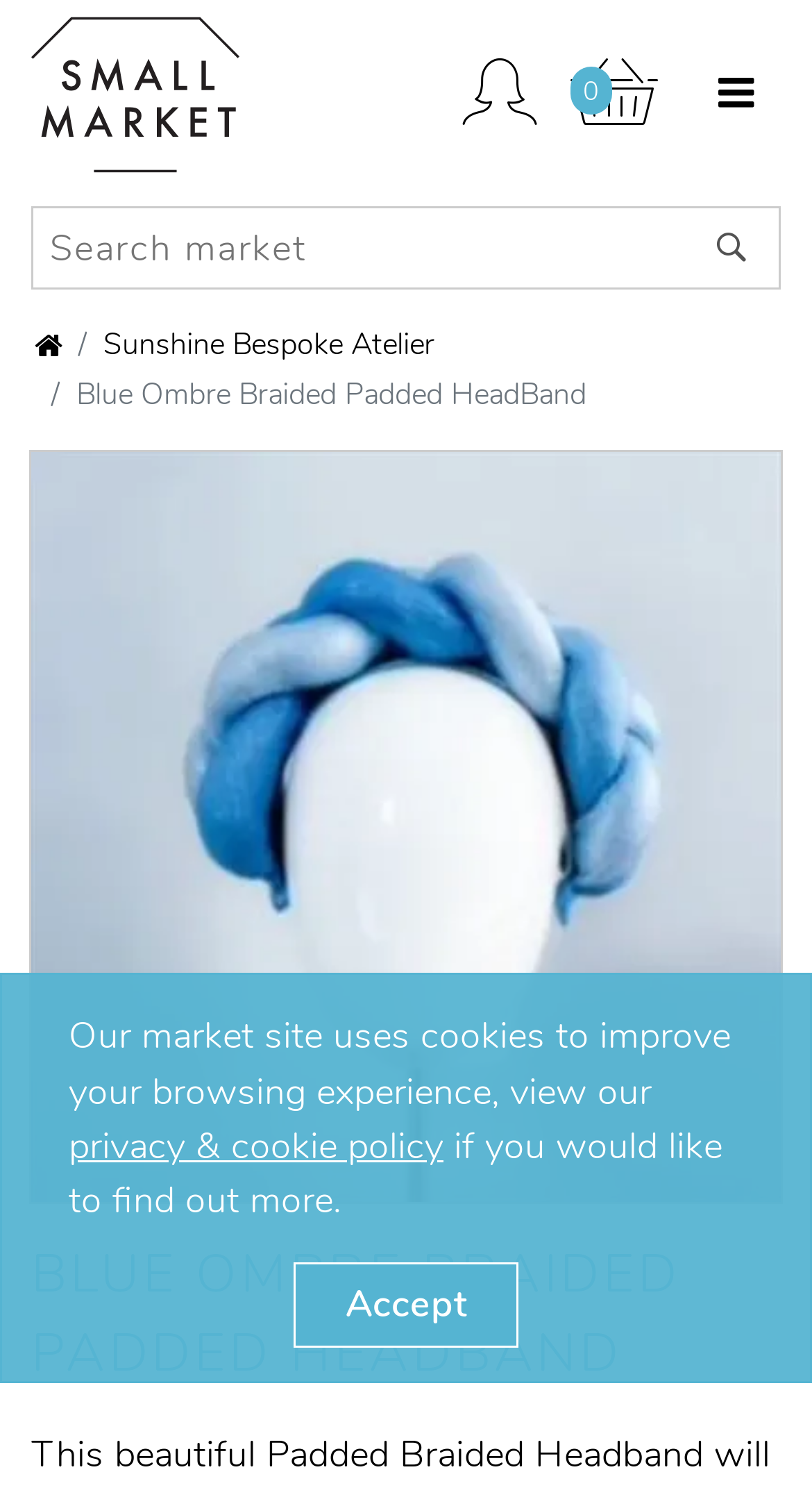Detail the various sections and features present on the webpage.

This webpage is about a product, specifically a "Blue Ombre Braided Padded Headband" by Sunshine Bespoke Atelier. At the top left corner, there is a link to "Small Market" with an accompanying image. Next to it, there are links to "Customer Account Menu" and "Basket" with a count of "0" items. A search bar is located at the top center, allowing users to search for products.

Below the search bar, there is a breadcrumb navigation menu that shows the path "Back to home" > "Sunshine Bespoke Atelier" > "Blue Ombre Braided Padded HeadBand". The product title "BLUE OMBRE BRAIDED PADDED HEADBAND" is displayed prominently in the center of the page.

On the left side of the page, there is a long list of categories, including "Personalised Gifts", "Gifts For Her", "Gifts For Him", and many others. These categories are stacked vertically, taking up most of the left side of the page.

At the bottom of the page, there is a dialog box with a message about the website's use of cookies, along with a link to the privacy and cookie policy. A "Close cookie consent" button is located at the bottom right corner of the dialog box.

There is also a related product link to "Bernice Braided Headband" with an accompanying image, located below the product title.